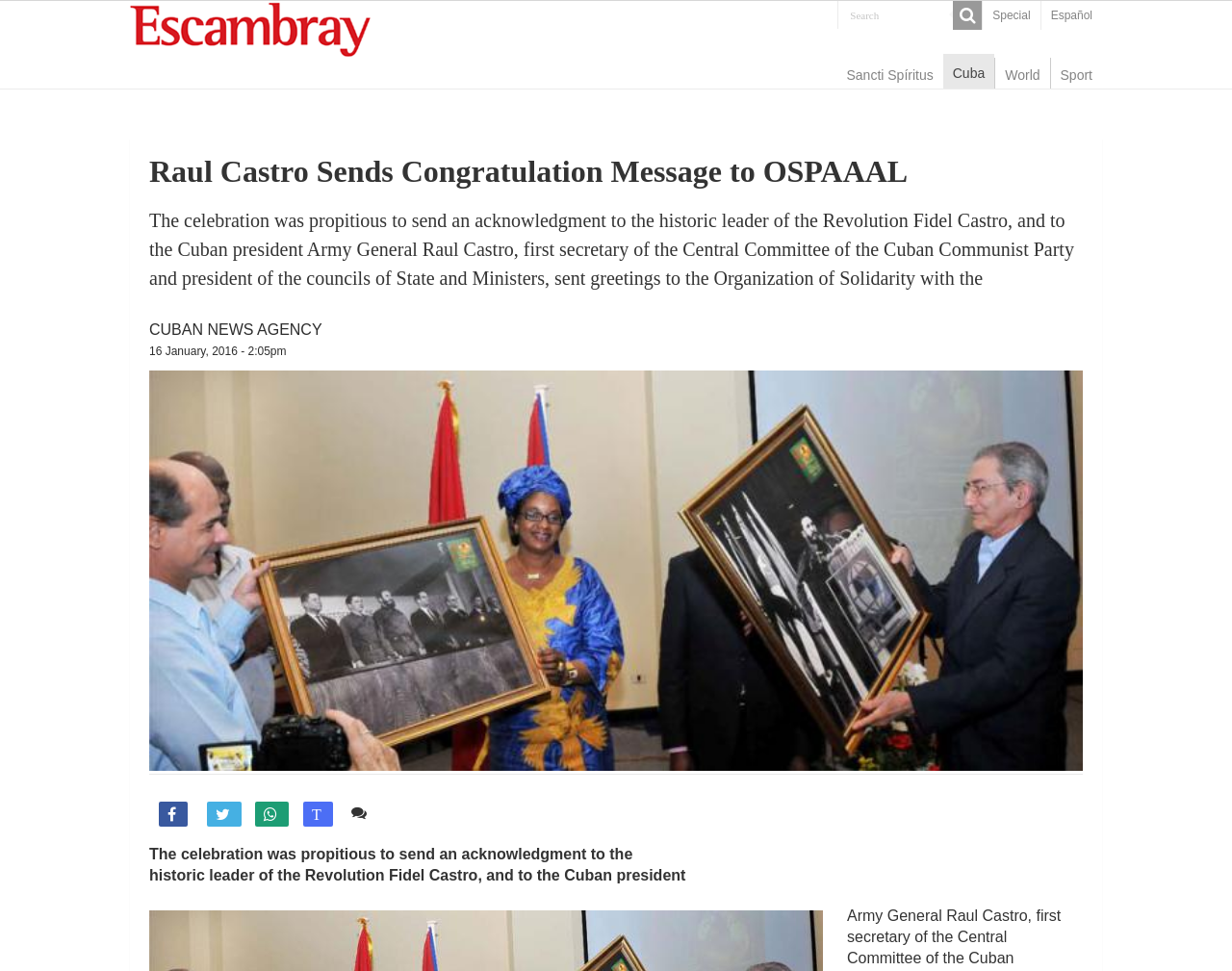Locate the heading on the webpage and return its text.

Raul Castro Sends Congratulation Message to OSPAAAL